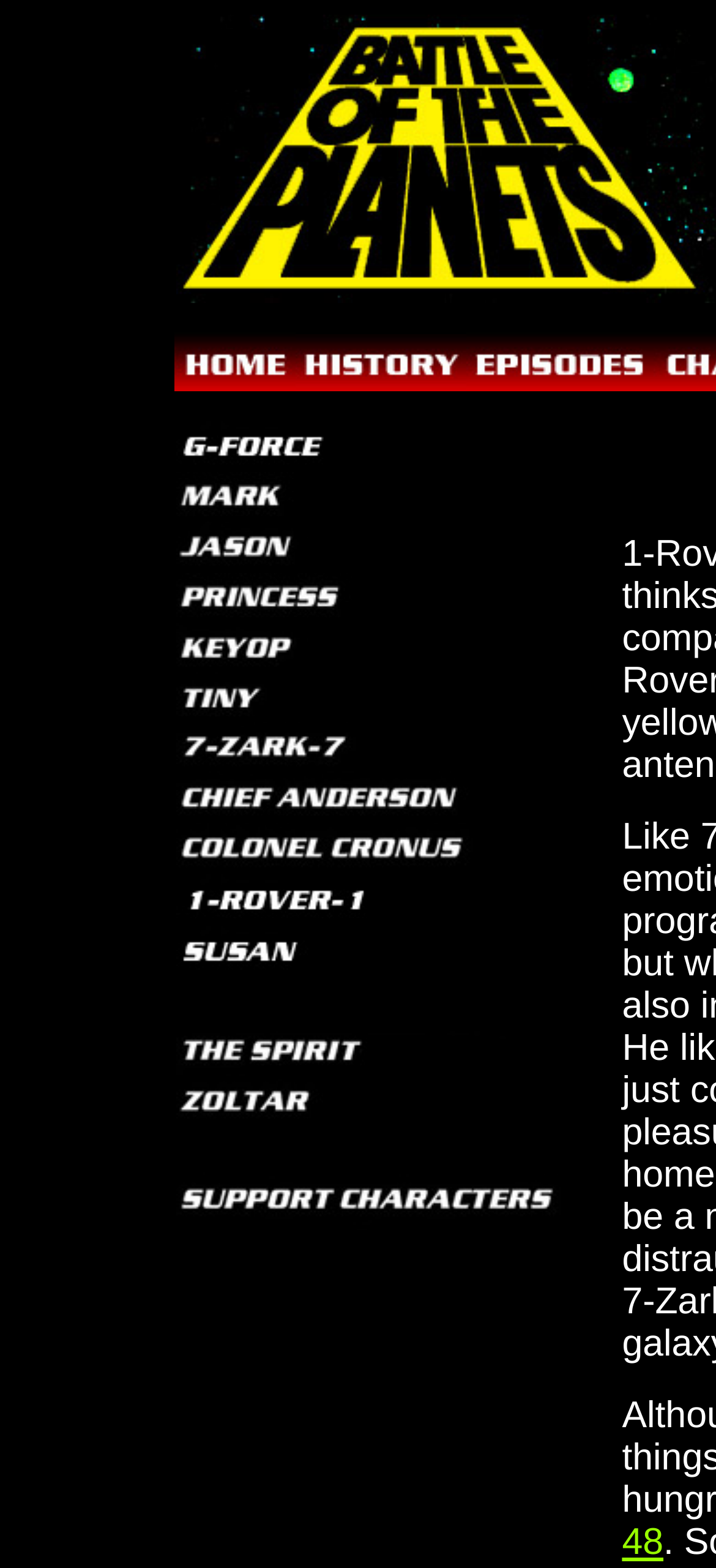Highlight the bounding box coordinates of the element you need to click to perform the following instruction: "explore the second character link."

[0.412, 0.234, 0.65, 0.254]